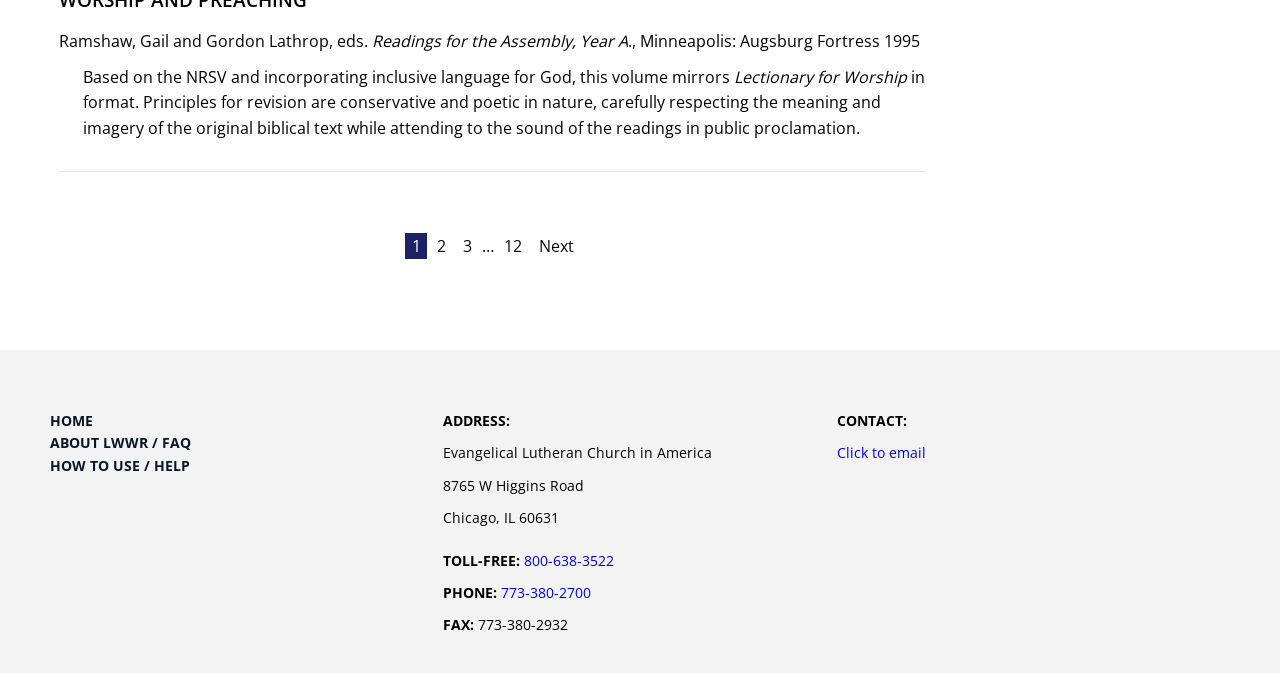What is the phone number of the Evangelical Lutheran Church in America?
Using the image, elaborate on the answer with as much detail as possible.

I found the phone number of the Evangelical Lutheran Church in America by looking at the static text elements at the bottom of the webpage. The static text element says 'PHONE:' and is followed by a link to the phone number '773-380-2700'.